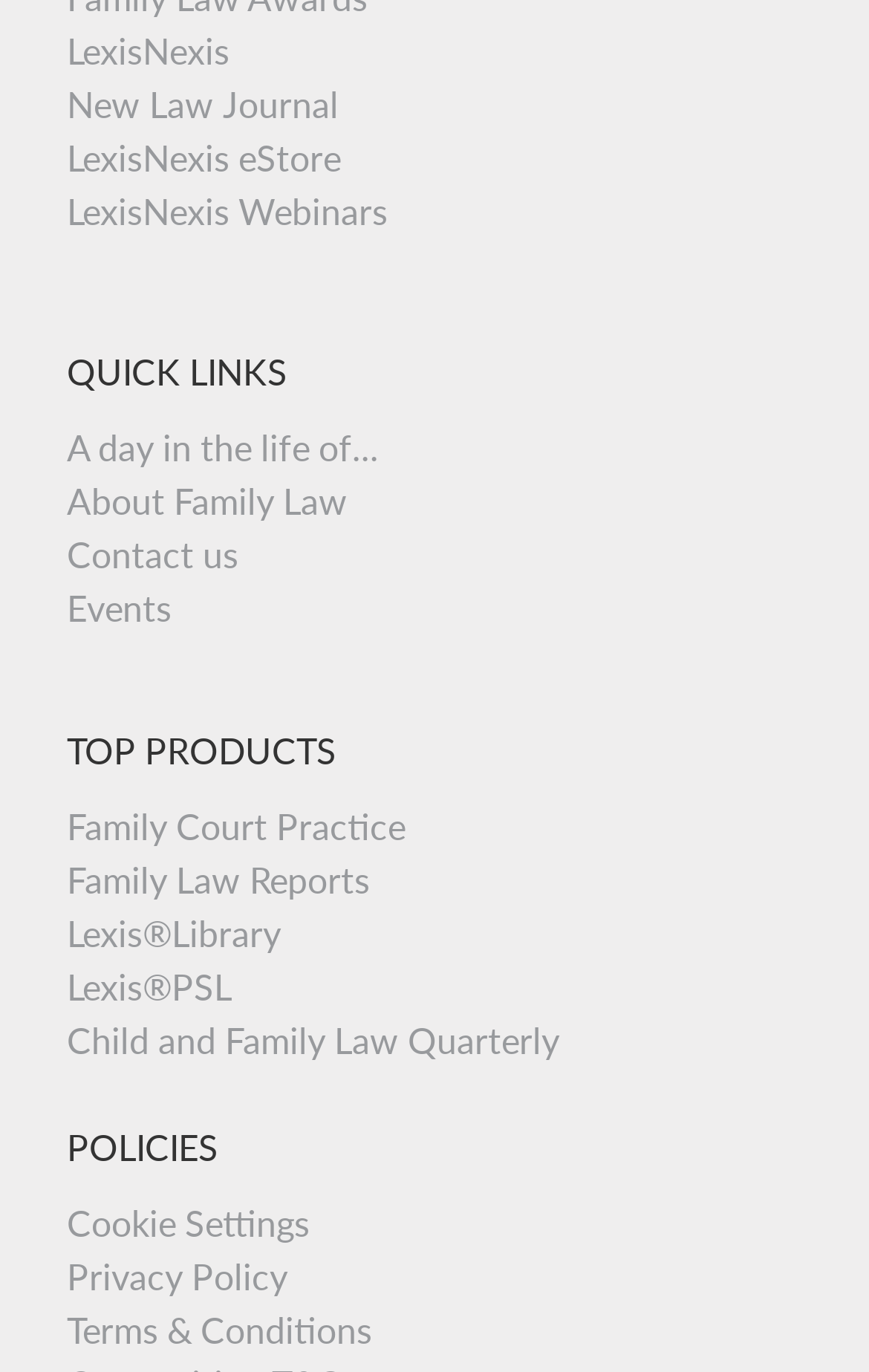How many links are there in the QUICK LINKS section?
Please provide a comprehensive answer based on the details in the screenshot.

I counted the links under the 'QUICK LINKS' section, which are 'A day in the life of...', 'About Family Law', 'Contact us', 'Events', and found that there are 5 links in total.